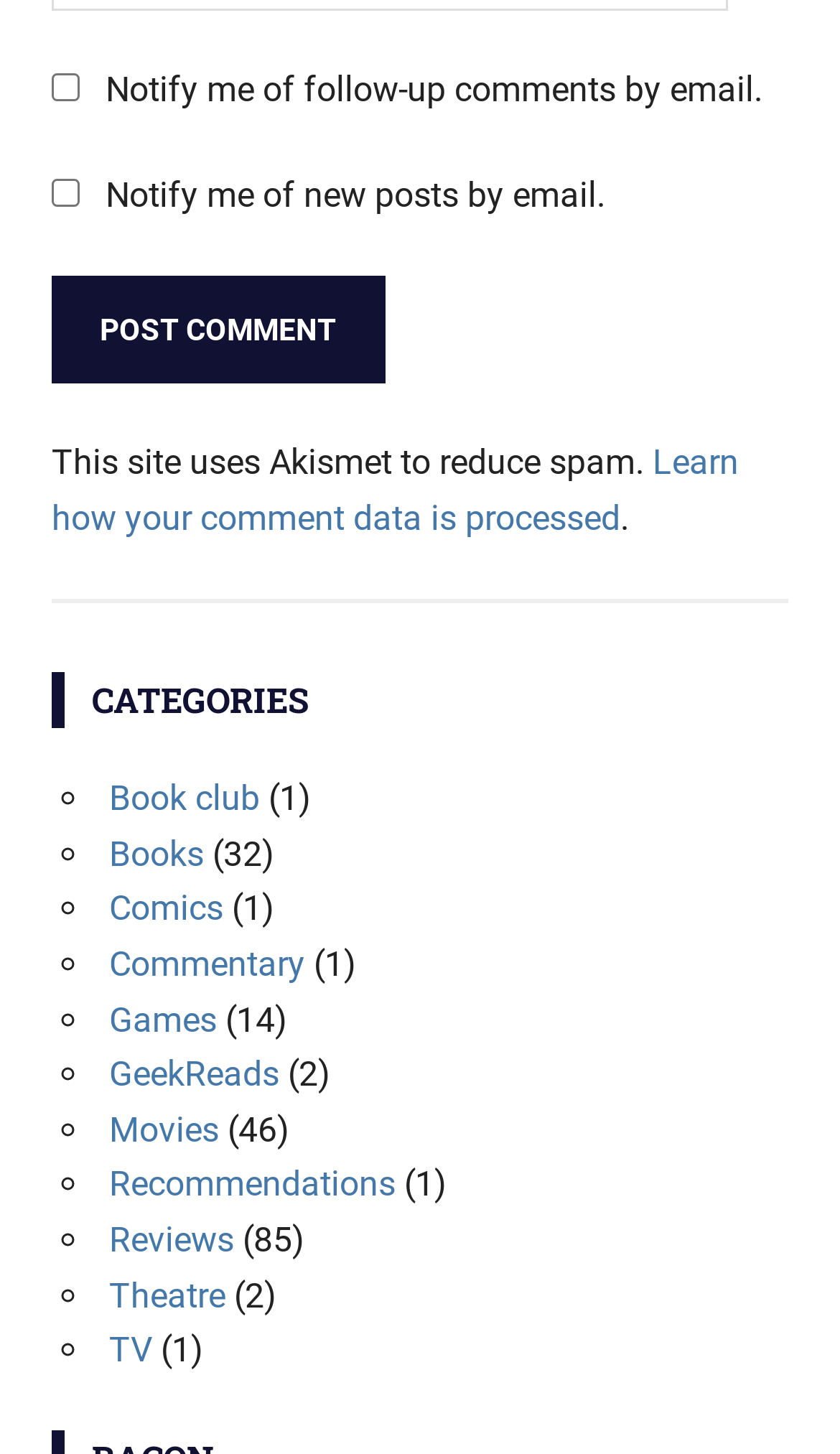Find the bounding box coordinates of the clickable area required to complete the following action: "Check the 'Notify me of follow-up comments by email' checkbox".

[0.062, 0.05, 0.095, 0.069]